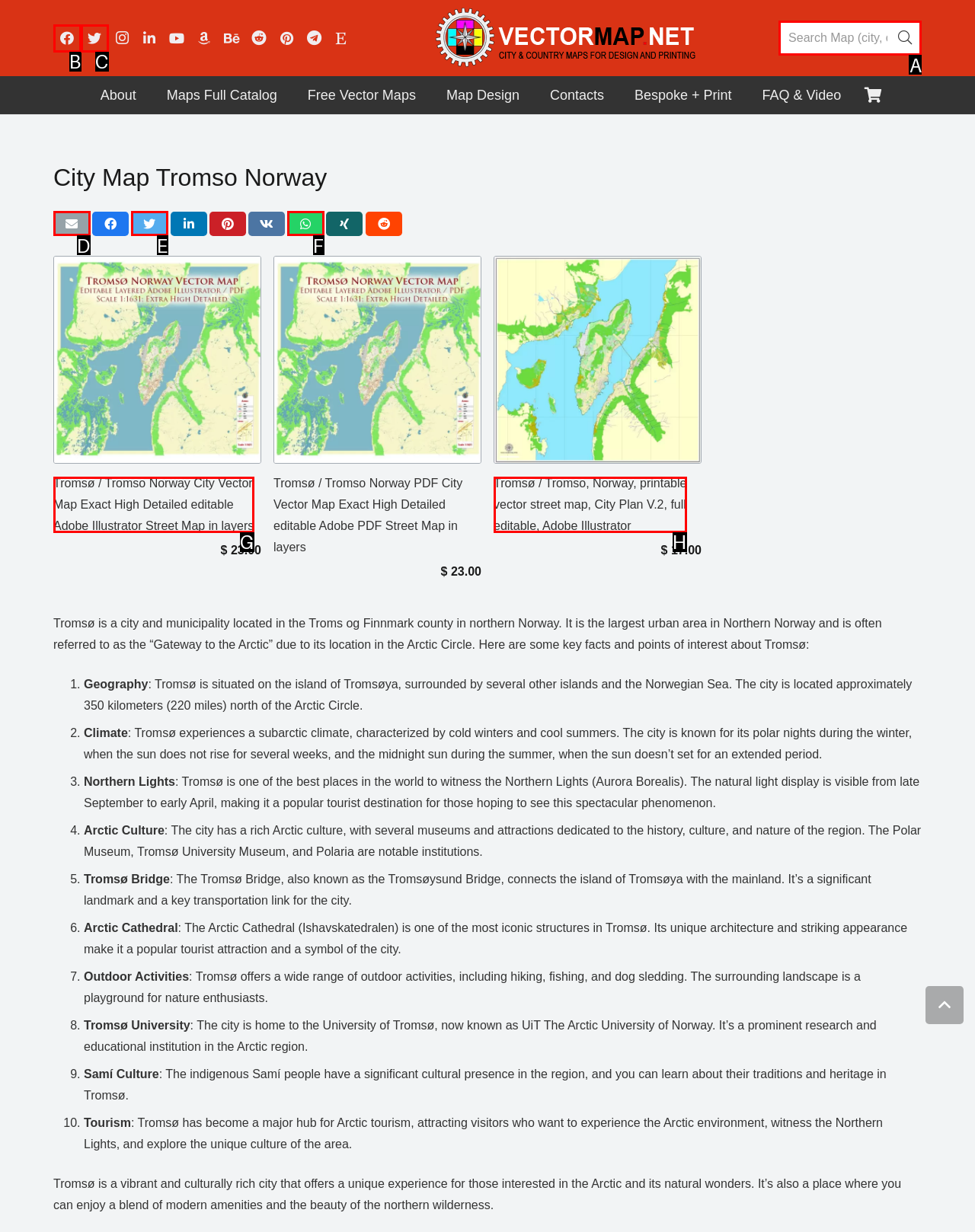Identify the correct choice to execute this task: Search for a map
Respond with the letter corresponding to the right option from the available choices.

A